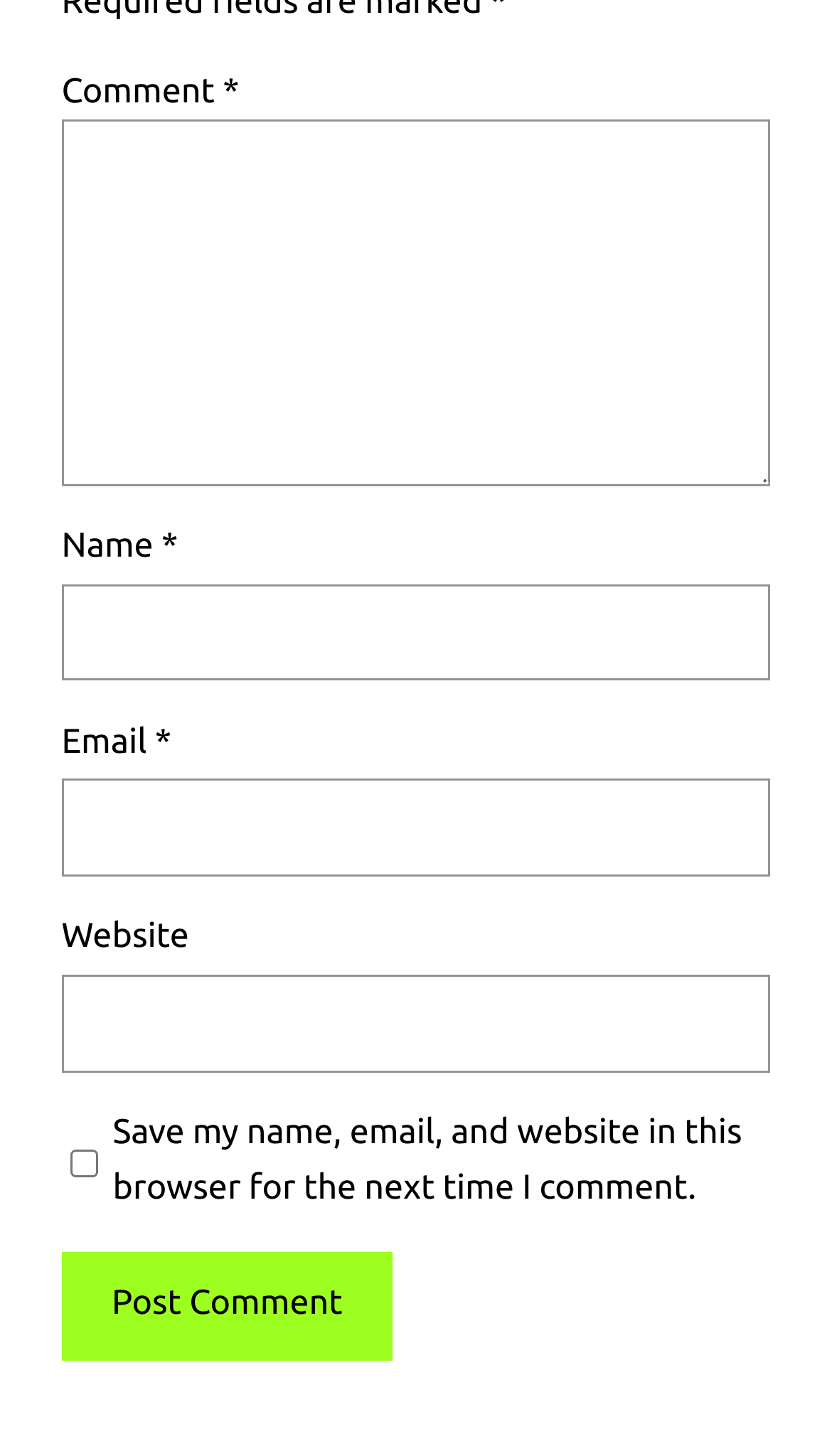From the element description: "parent_node: Email * aria-describedby="email-notes" name="email"", extract the bounding box coordinates of the UI element. The coordinates should be expressed as four float numbers between 0 and 1, in the order [left, top, right, bottom].

[0.074, 0.535, 0.926, 0.602]